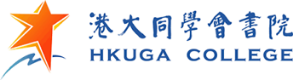What does the blue font convey? Refer to the image and provide a one-word or short phrase answer.

professionalism and academic excellence